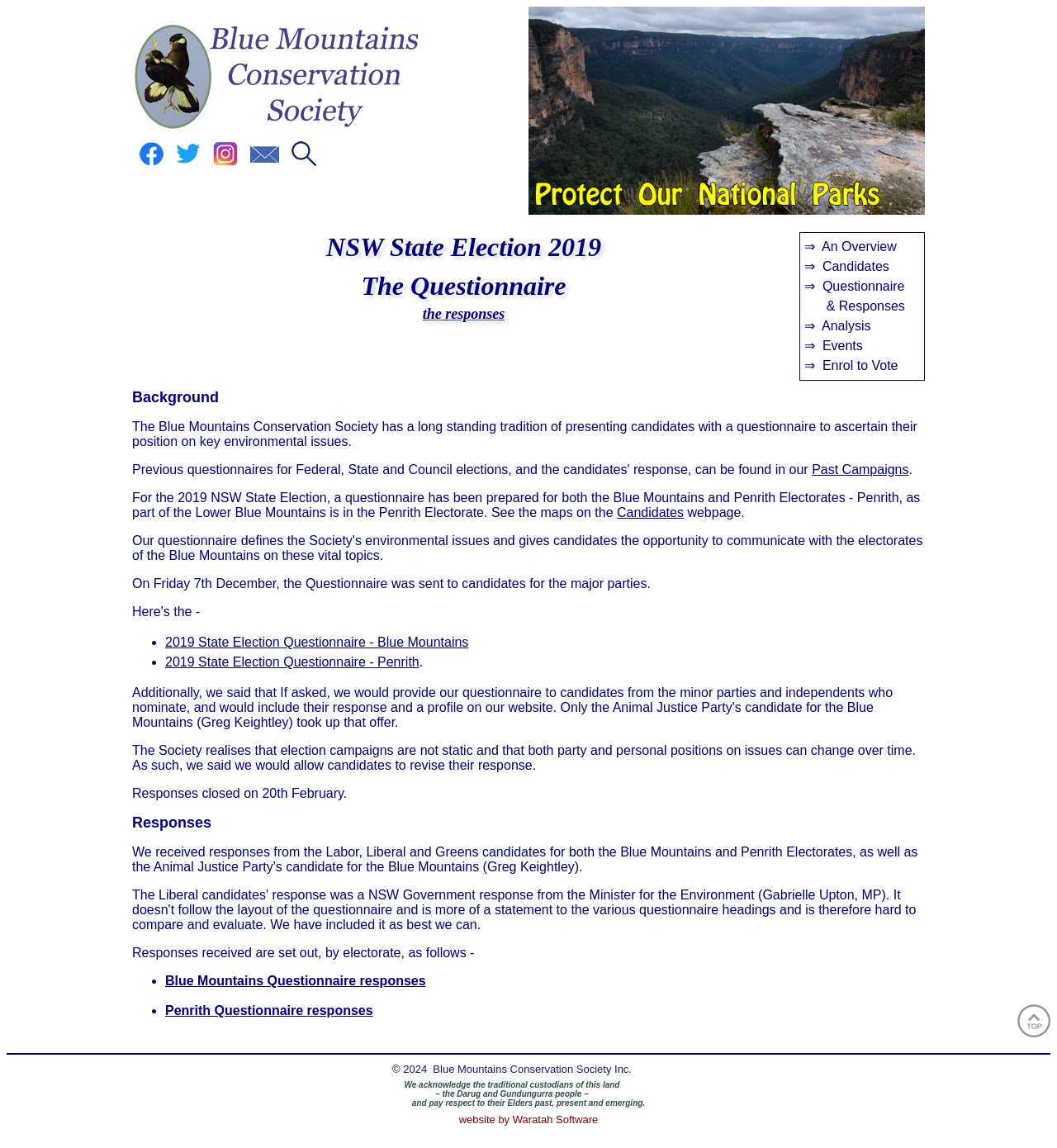What are the two electorates for which the questionnaire was prepared?
Please answer the question with as much detail as possible using the screenshot.

The two electorates for which the questionnaire was prepared can be found in the paragraph that starts with 'For the 2019 NSW State Election, a questionnaire has been prepared for both the Blue Mountains and Penrith Electorates...'.